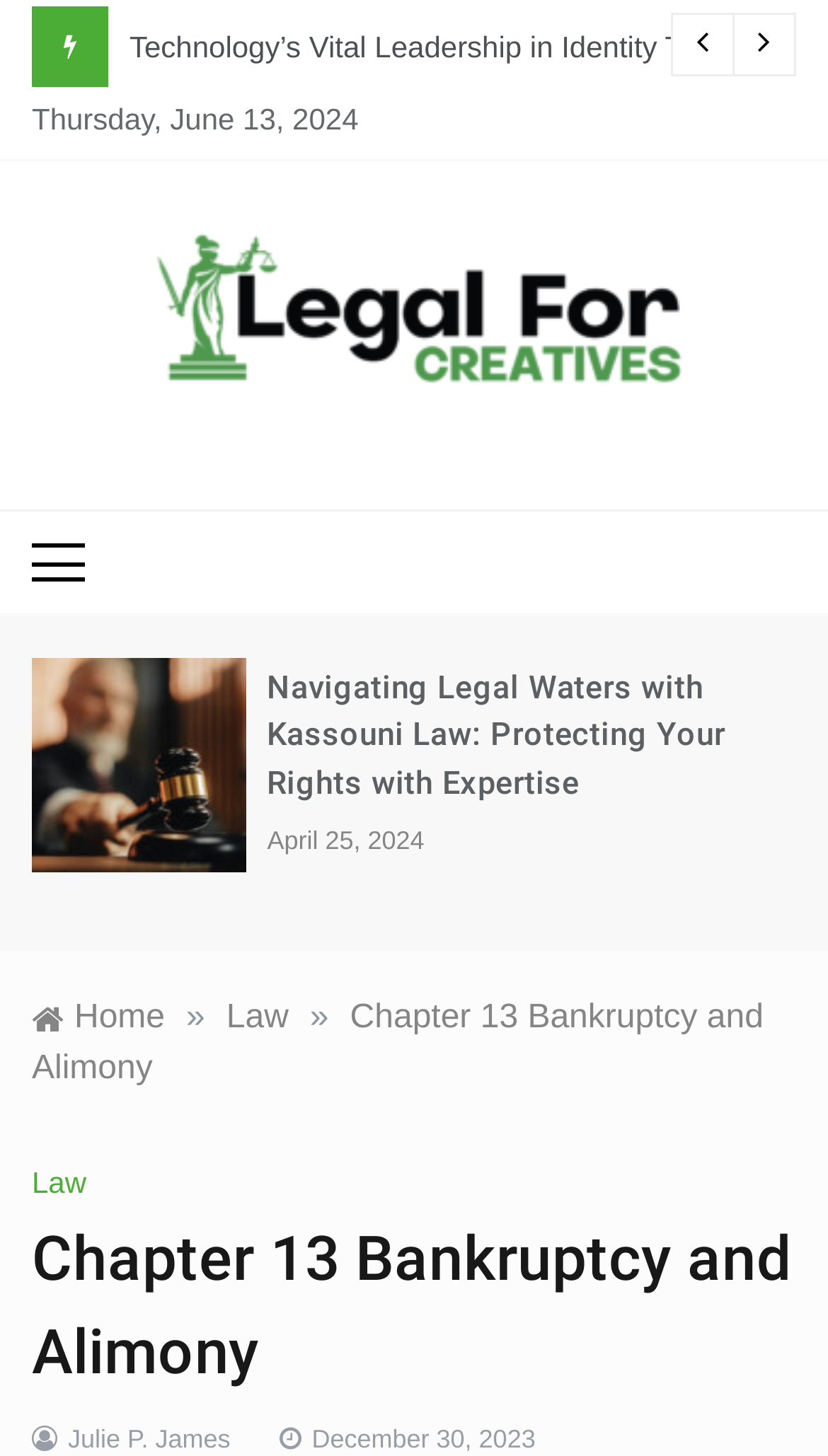Please give the bounding box coordinates of the area that should be clicked to fulfill the following instruction: "go to home page". The coordinates should be in the format of four float numbers from 0 to 1, i.e., [left, top, right, bottom].

[0.038, 0.687, 0.199, 0.711]